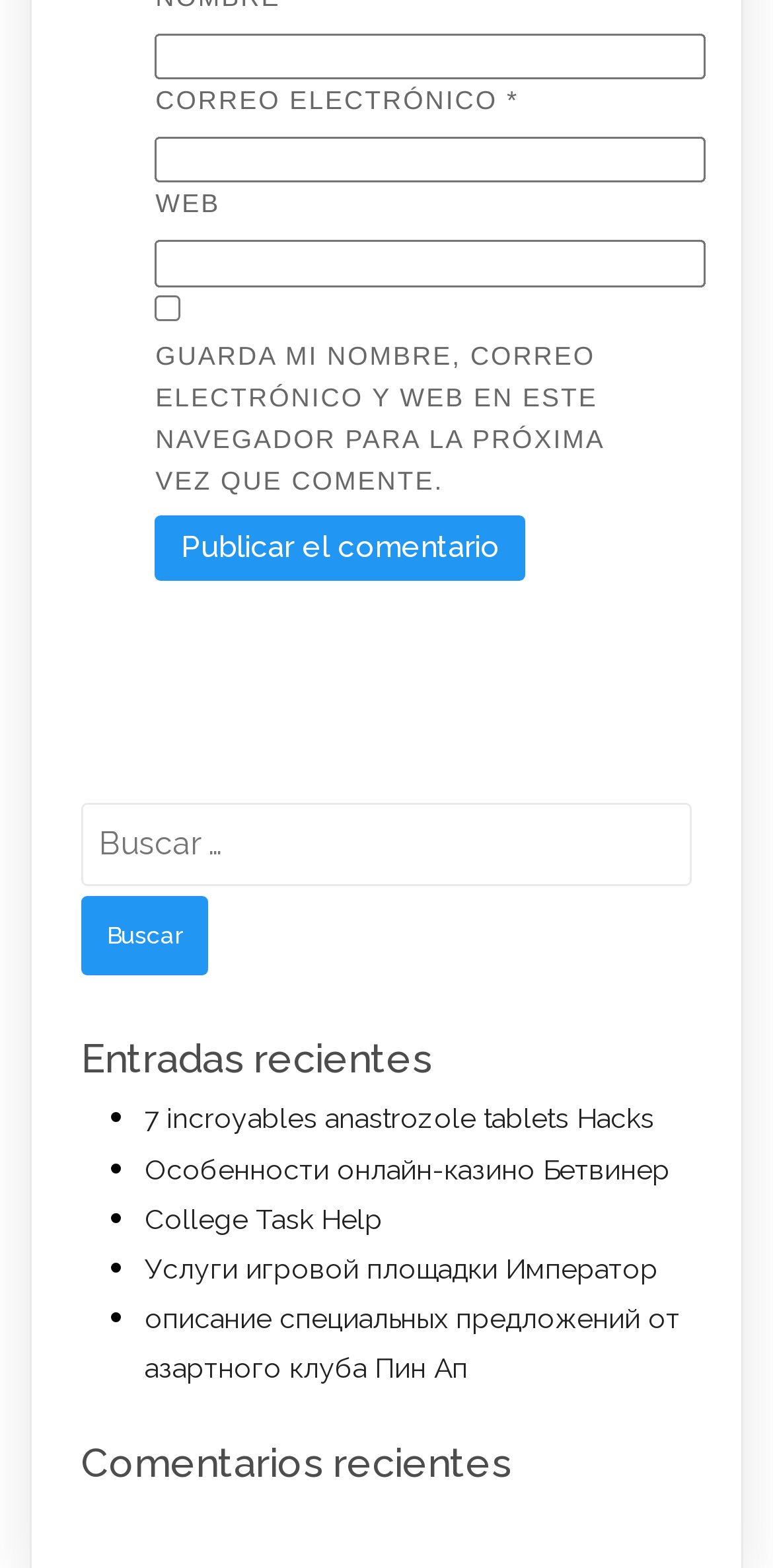Find the bounding box coordinates of the area to click in order to follow the instruction: "Check the 'GUARDA MI NOMBRE, CORREO ELECTRÓNICO Y WEB EN ESTE NAVEGADOR PARA LA PRÓXIMA VEZ QUE COMENTE.' checkbox".

[0.201, 0.188, 0.234, 0.204]